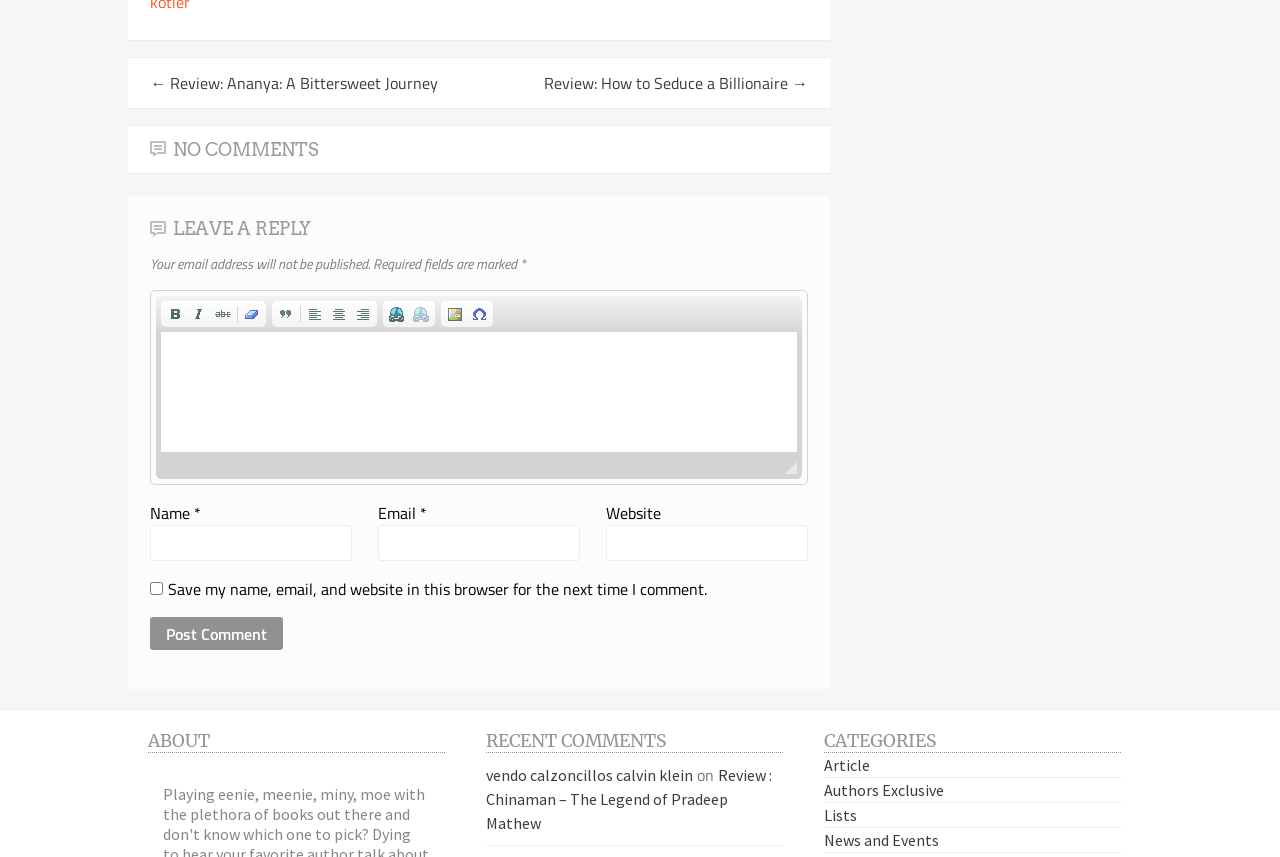Given the following UI element description: "Insert Special Character", find the bounding box coordinates in the webpage screenshot.

[0.365, 0.354, 0.384, 0.38]